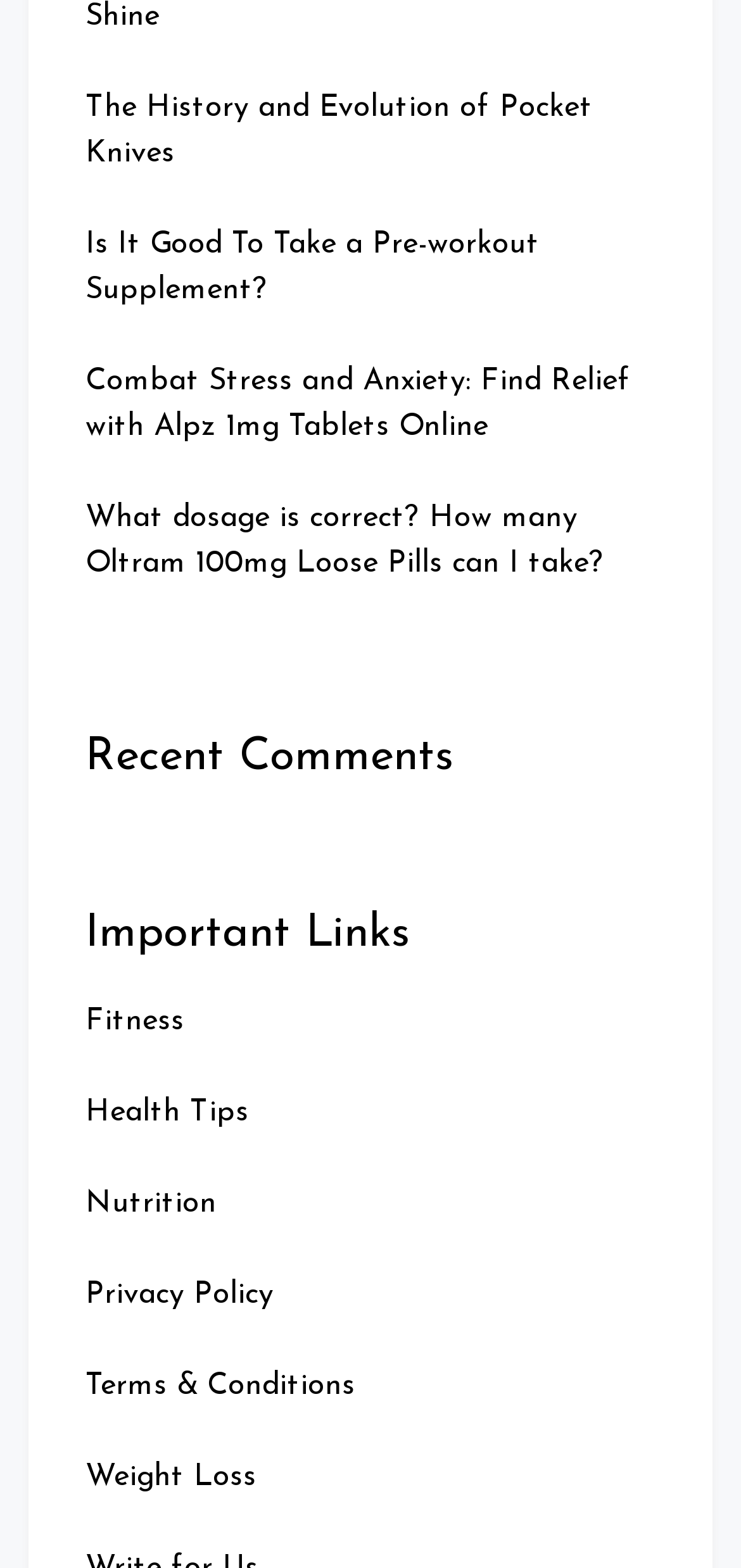Can you identify the bounding box coordinates of the clickable region needed to carry out this instruction: 'View terms and conditions'? The coordinates should be four float numbers within the range of 0 to 1, stated as [left, top, right, bottom].

[0.115, 0.875, 0.479, 0.894]